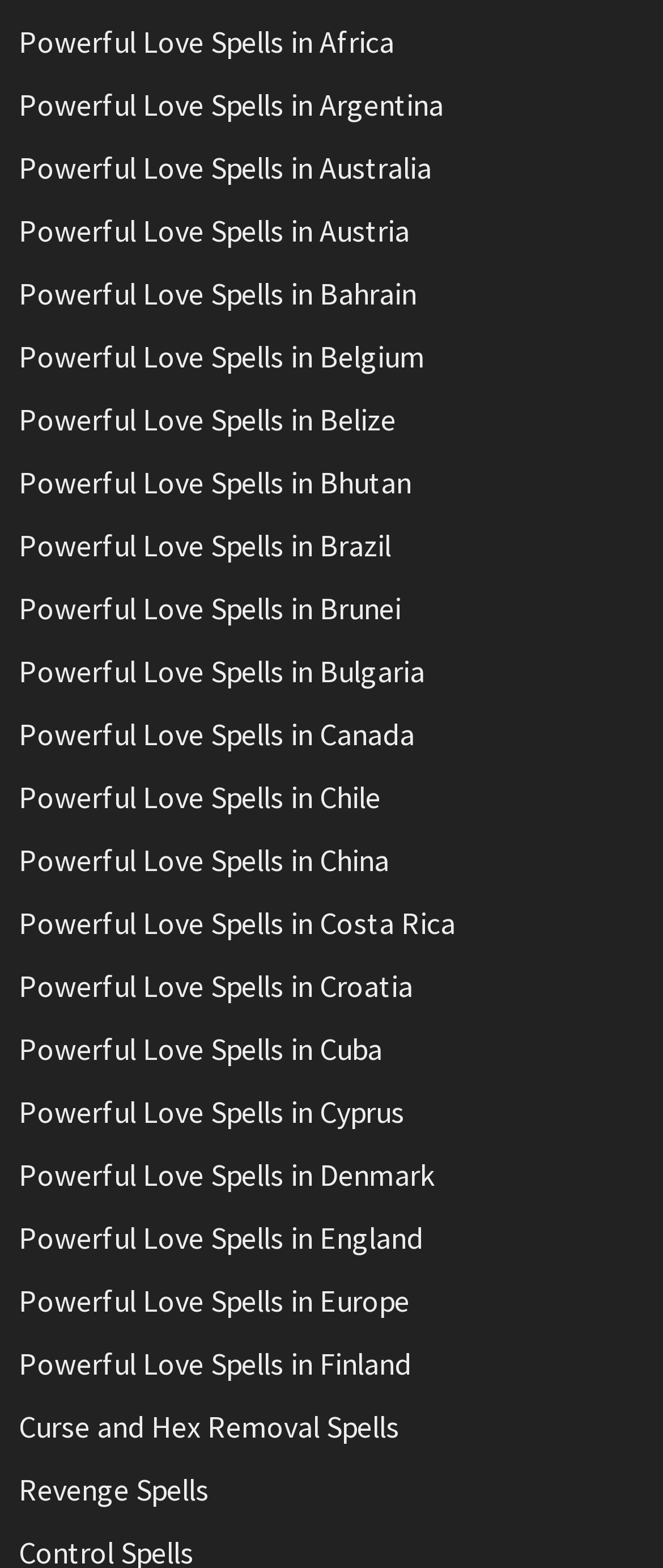Please find the bounding box coordinates in the format (top-left x, top-left y, bottom-right x, bottom-right y) for the given element description. Ensure the coordinates are floating point numbers between 0 and 1. Description: Powerful Love Spells in England

[0.029, 0.777, 0.639, 0.802]